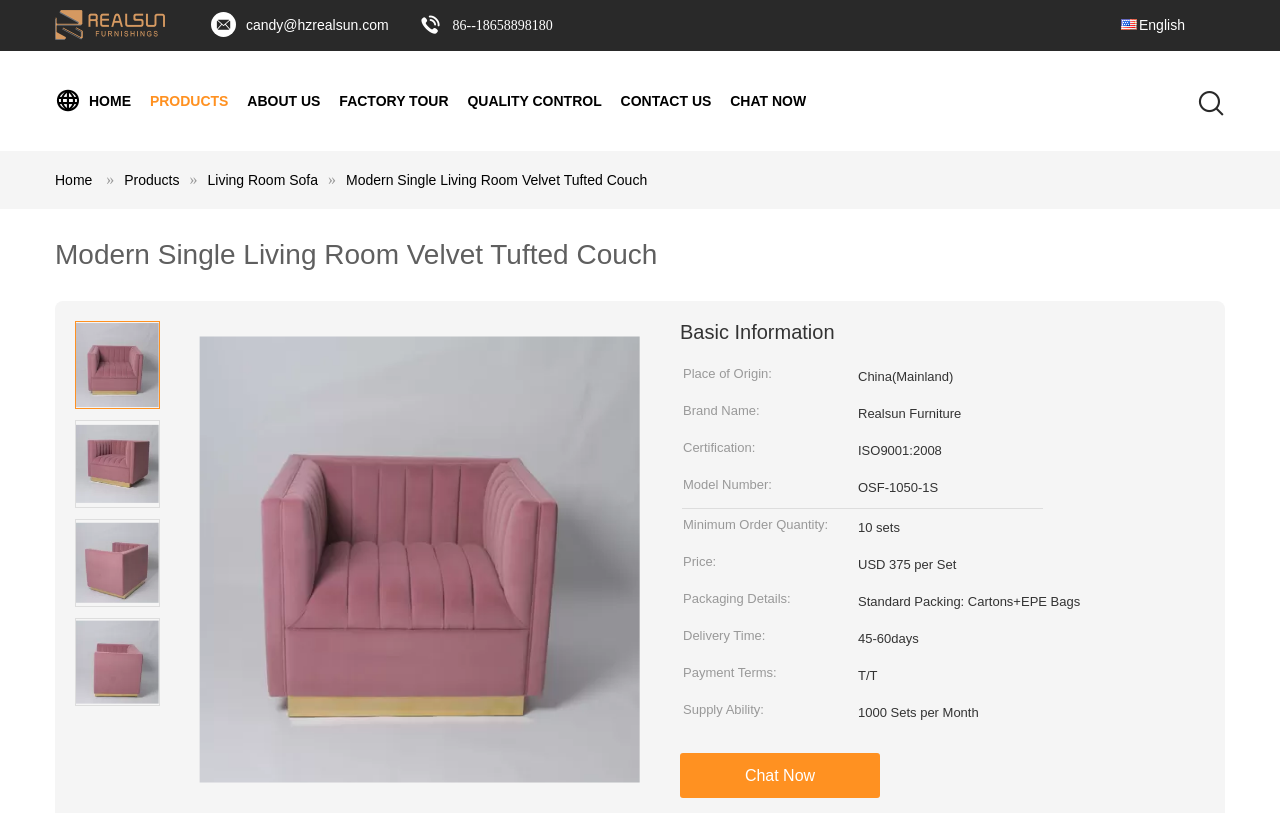Specify the bounding box coordinates (top-left x, top-left y, bottom-right x, bottom-right y) of the UI element in the screenshot that matches this description: Living Room Sofa

[0.162, 0.212, 0.248, 0.231]